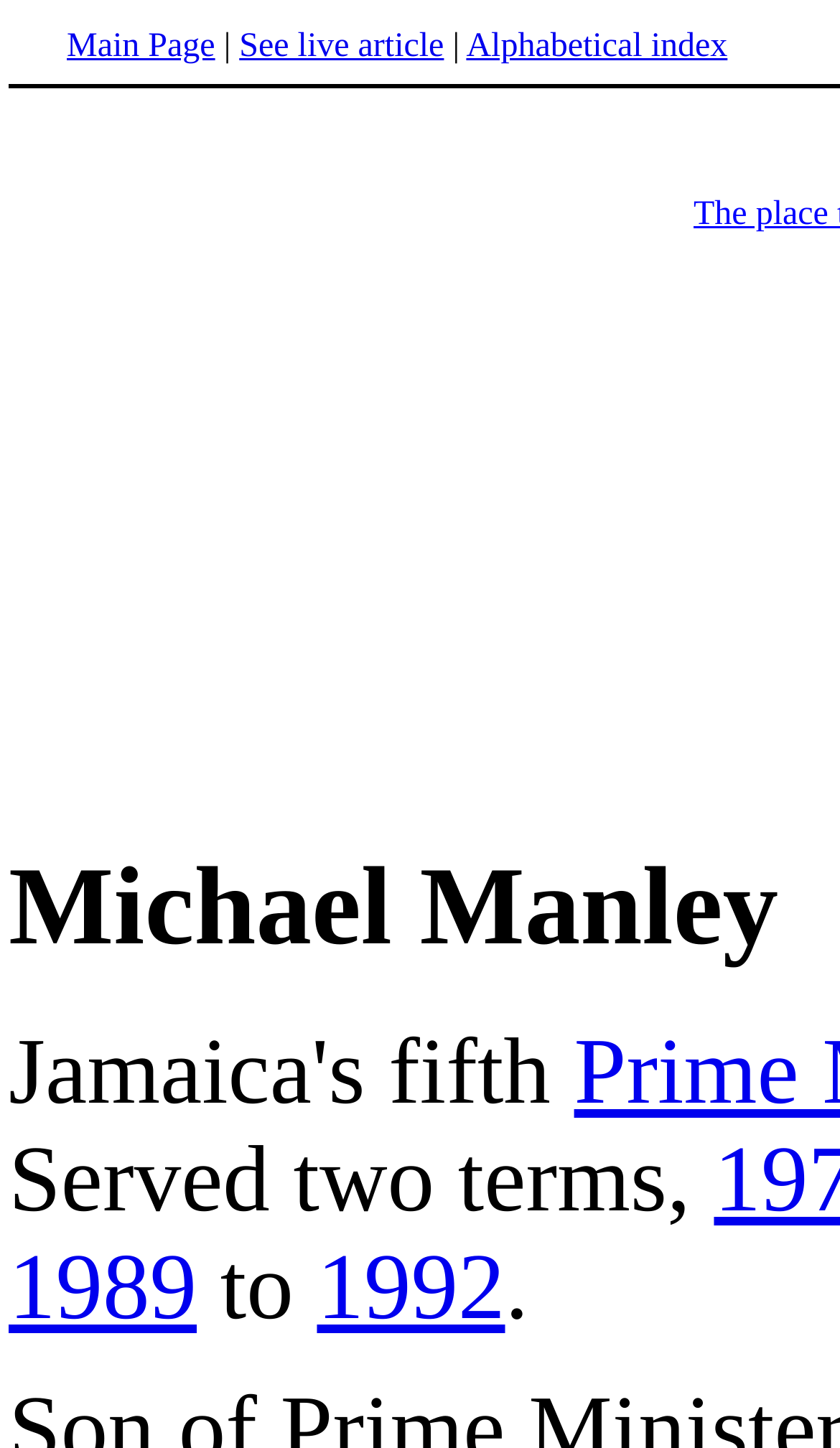Use a single word or phrase to answer the following:
What is the text between '1989' and '1992'?

to